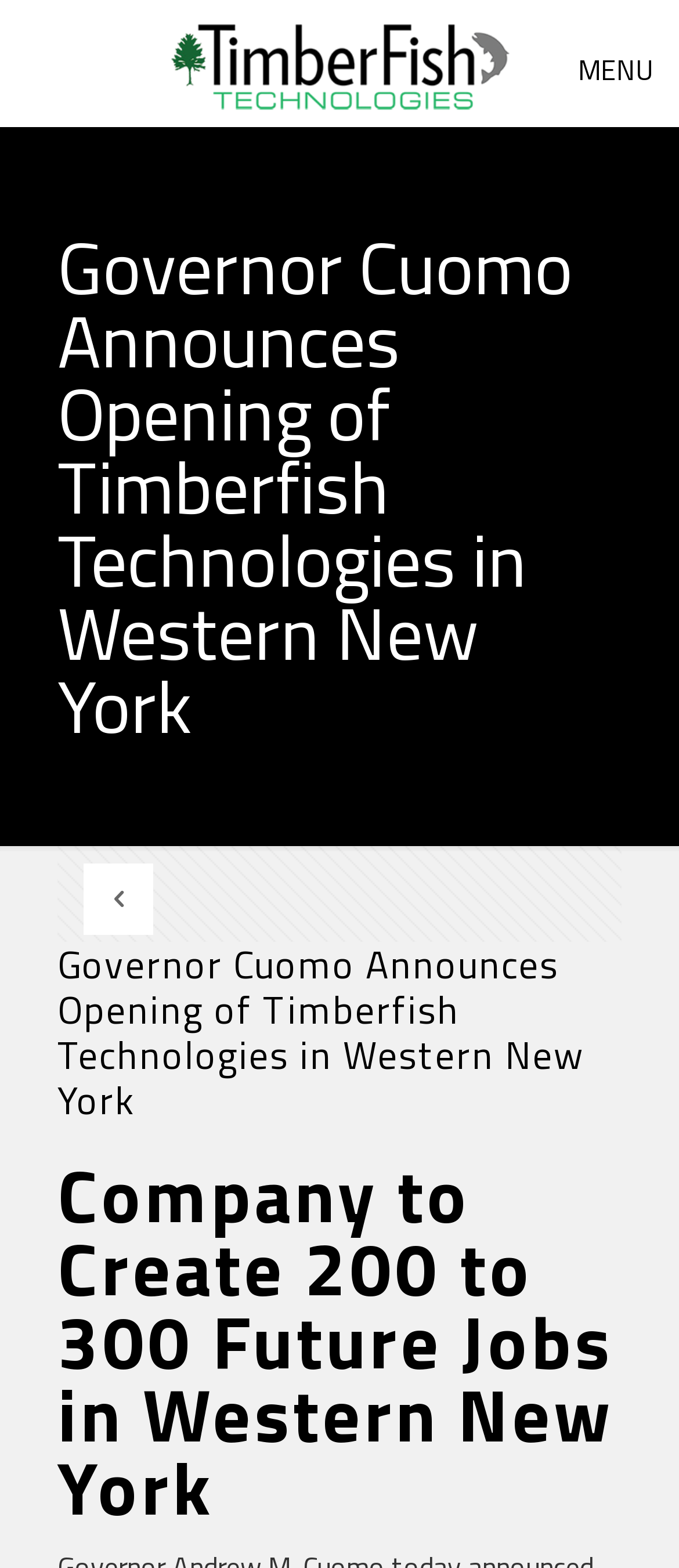Can you find the bounding box coordinates for the UI element given this description: "MENU"? Provide the coordinates as four float numbers between 0 and 1: [left, top, right, bottom].

[0.887, 0.026, 0.974, 0.063]